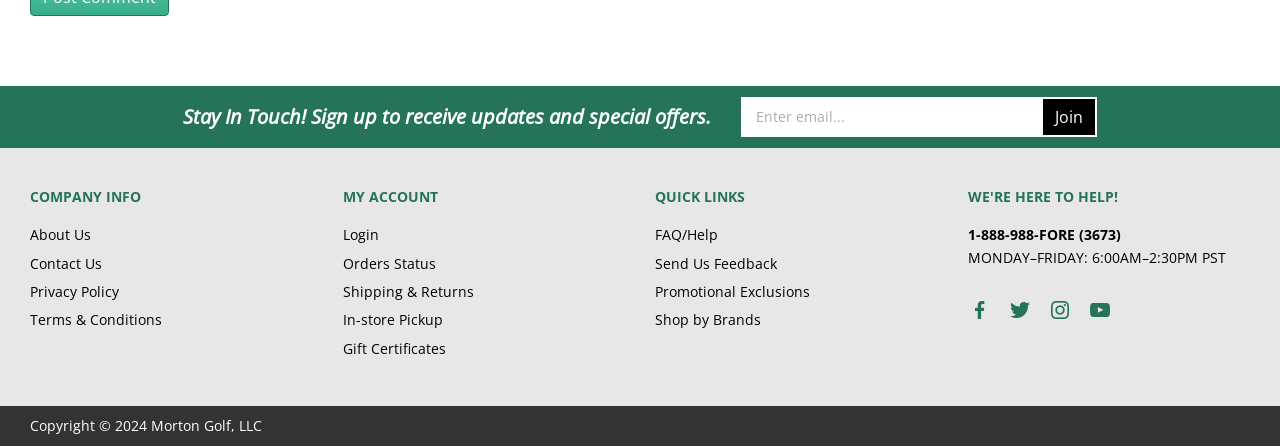Use a single word or phrase to answer the question:
What are the company's social media platforms?

Facebook, Twitter, Instagram, YouTube